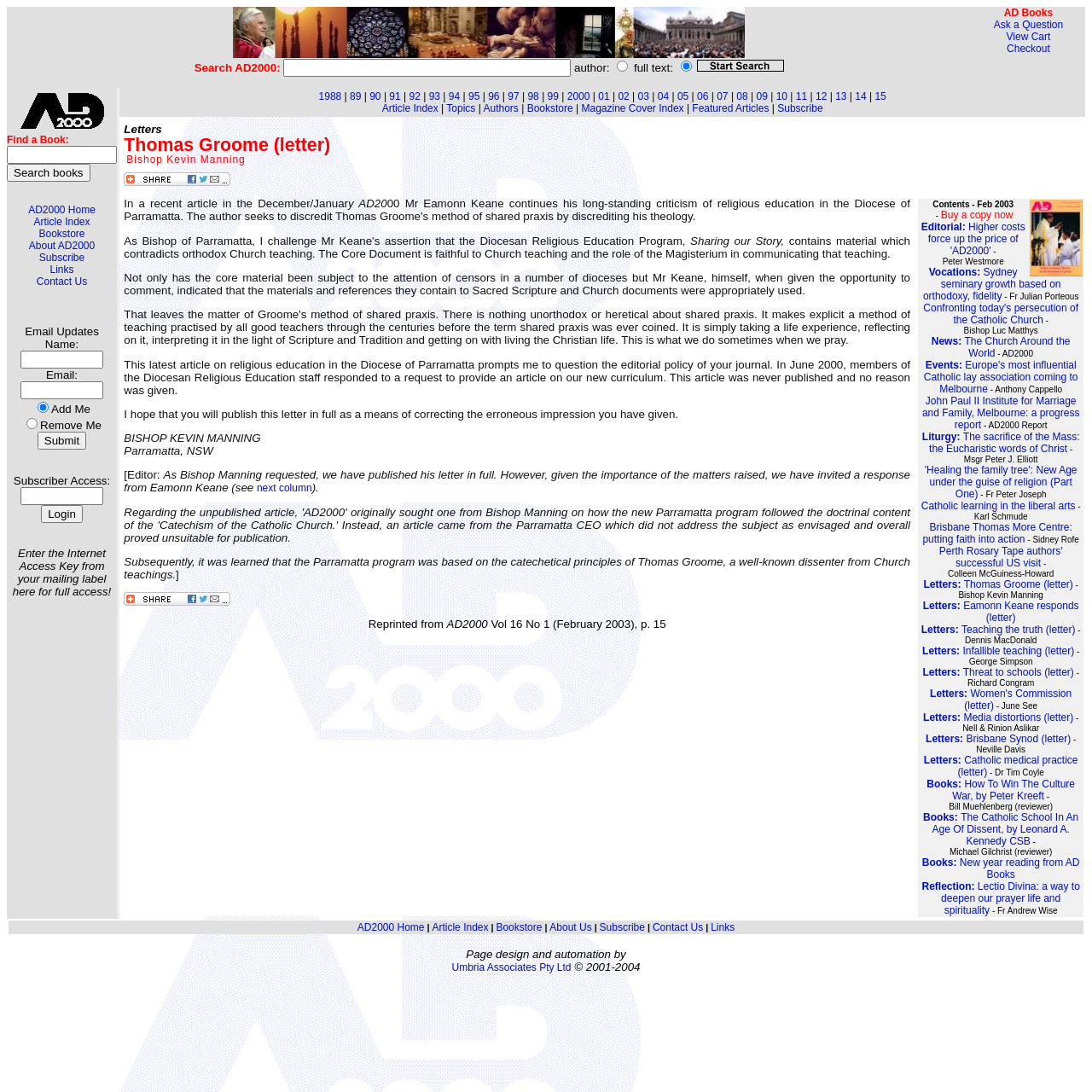Can you find the bounding box coordinates for the element to click on to achieve the instruction: "Click on HOME"?

None